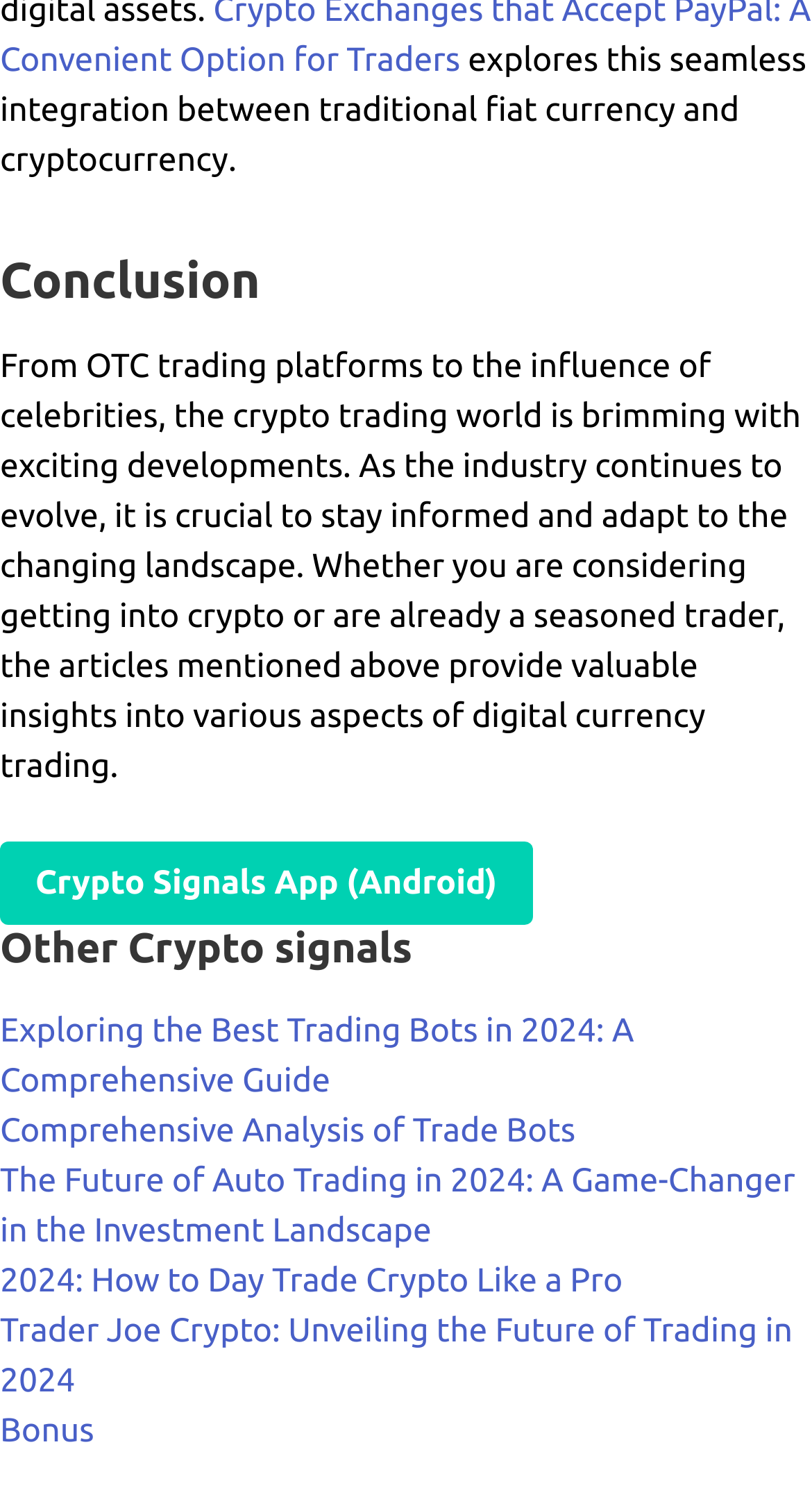What is the purpose of the mentioned articles?
Using the visual information, respond with a single word or phrase.

Provide valuable insights